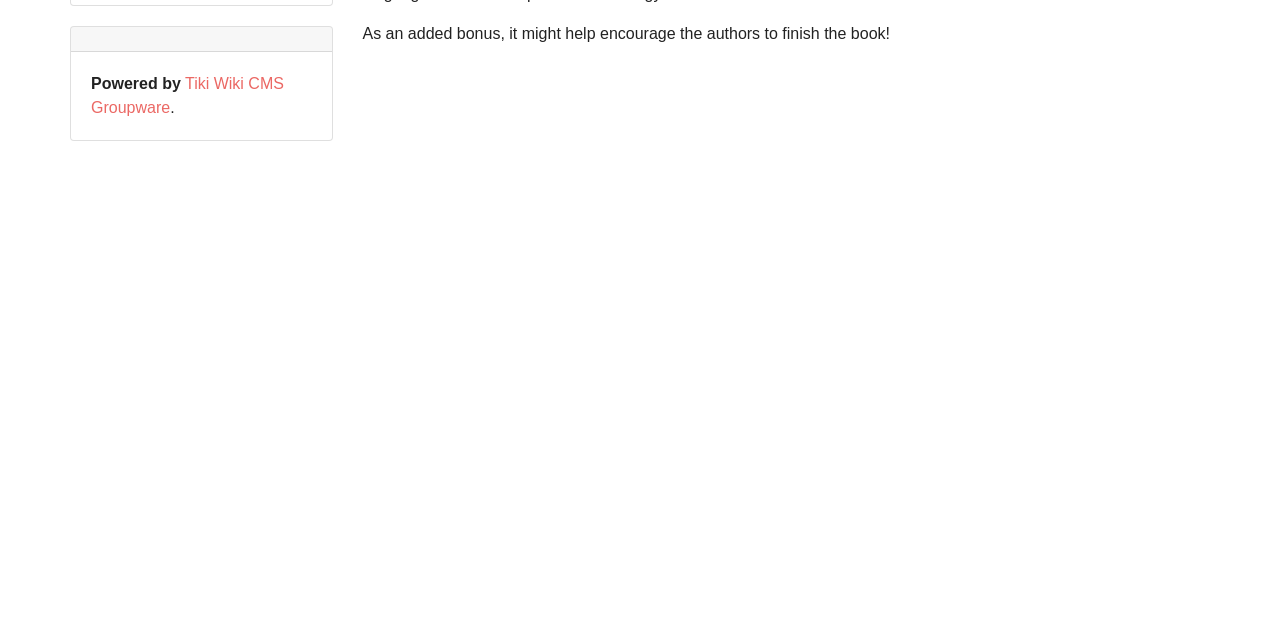Please locate the UI element described by "Tiki Wiki CMS Groupware" and provide its bounding box coordinates.

[0.071, 0.118, 0.222, 0.182]